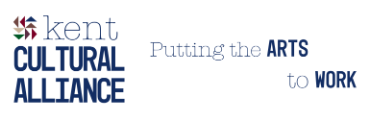What does the logo represent?
Using the image, provide a detailed and thorough answer to the question.

The logo not only represents the cultural vibrancy of Kent County but also signifies a commitment to artistic initiatives and collaboration among local artists and cultural organizations.